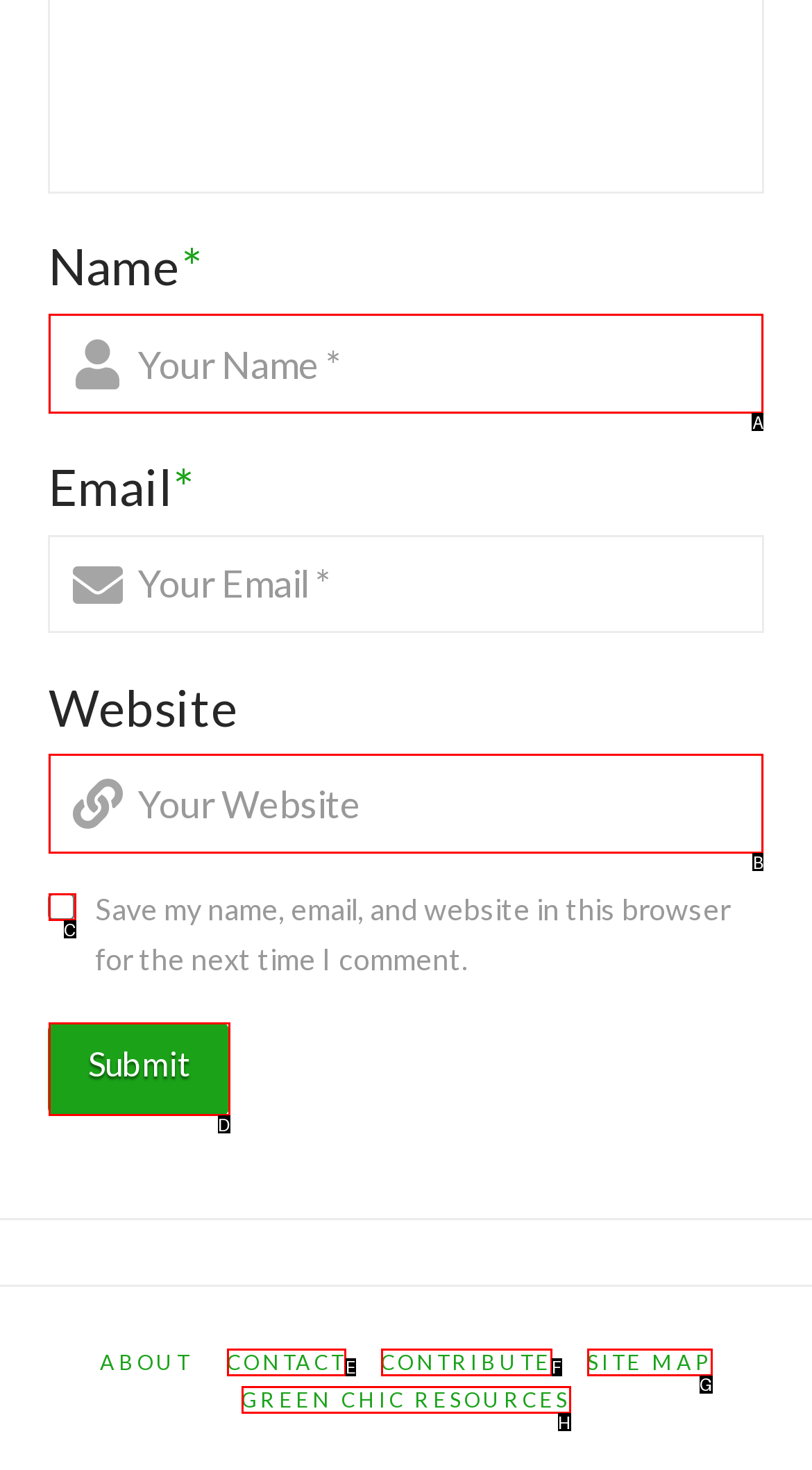Pick the option that corresponds to: Green Chic Resources
Provide the letter of the correct choice.

H